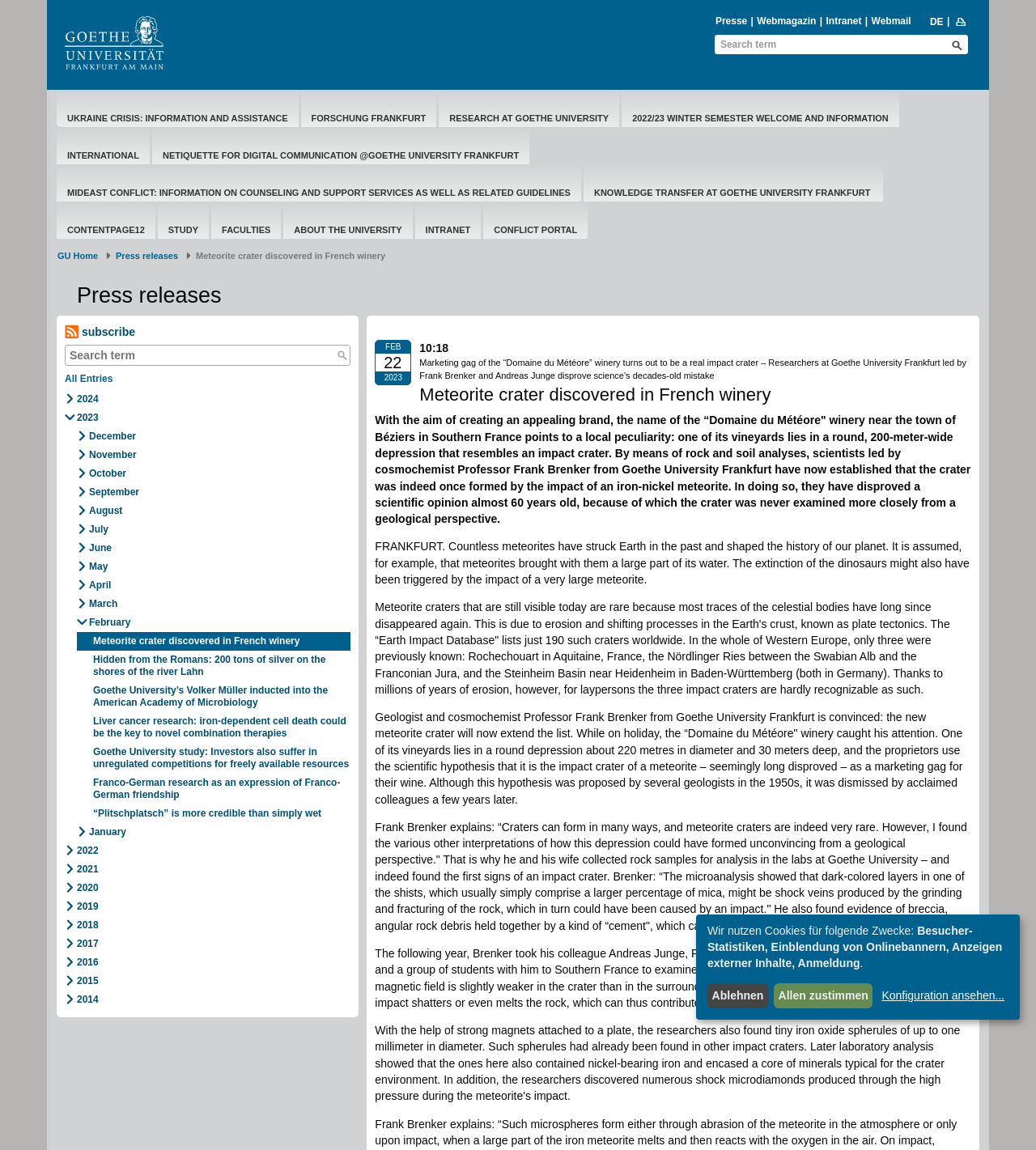Predict the bounding box coordinates for the UI element described as: "About the University". The coordinates should be four float numbers between 0 and 1, presented as [left, top, right, bottom].

[0.274, 0.193, 0.397, 0.207]